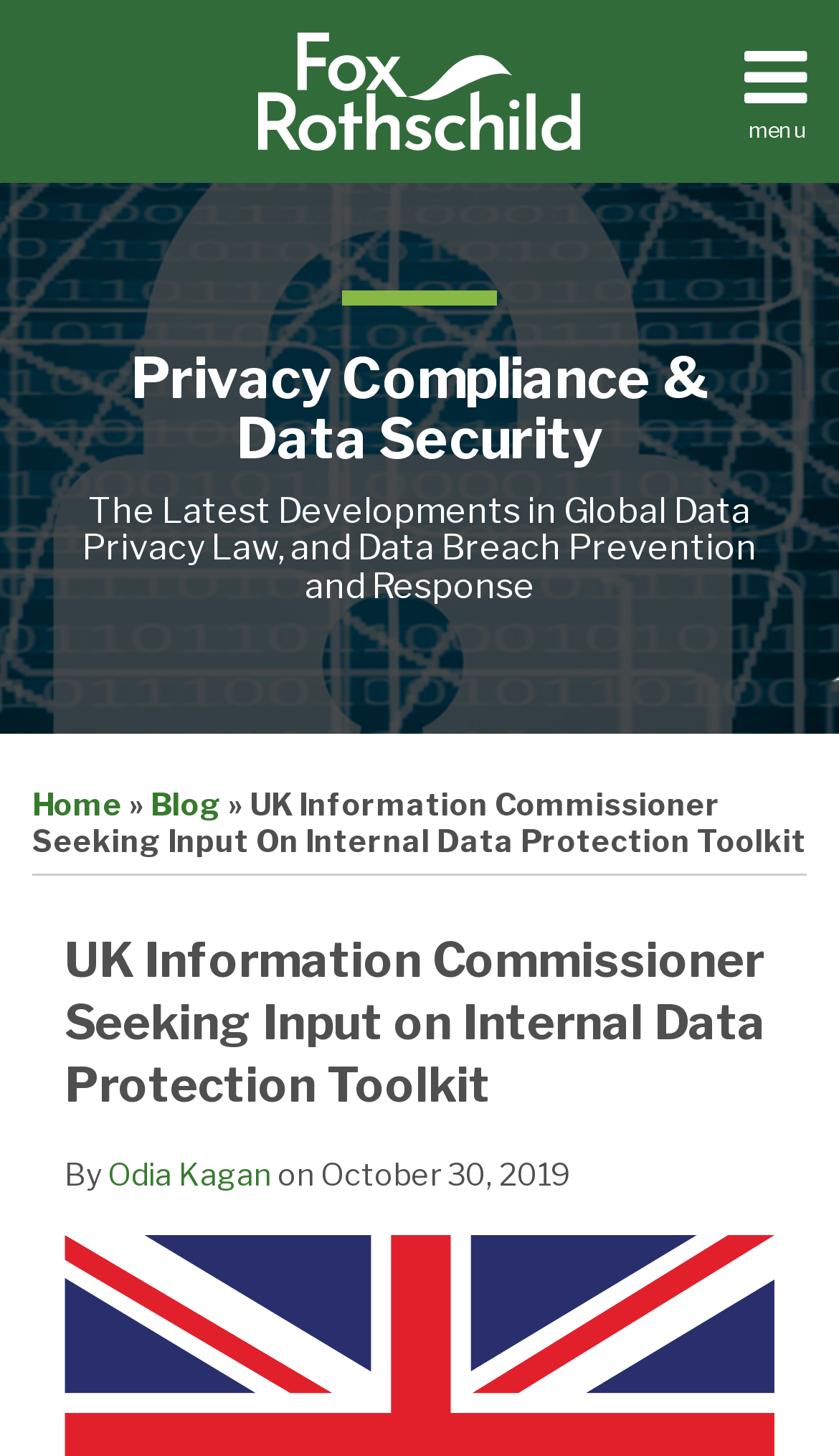Answer the question using only one word or a concise phrase: What is the category of the blog post?

Privacy Compliance & Data Security